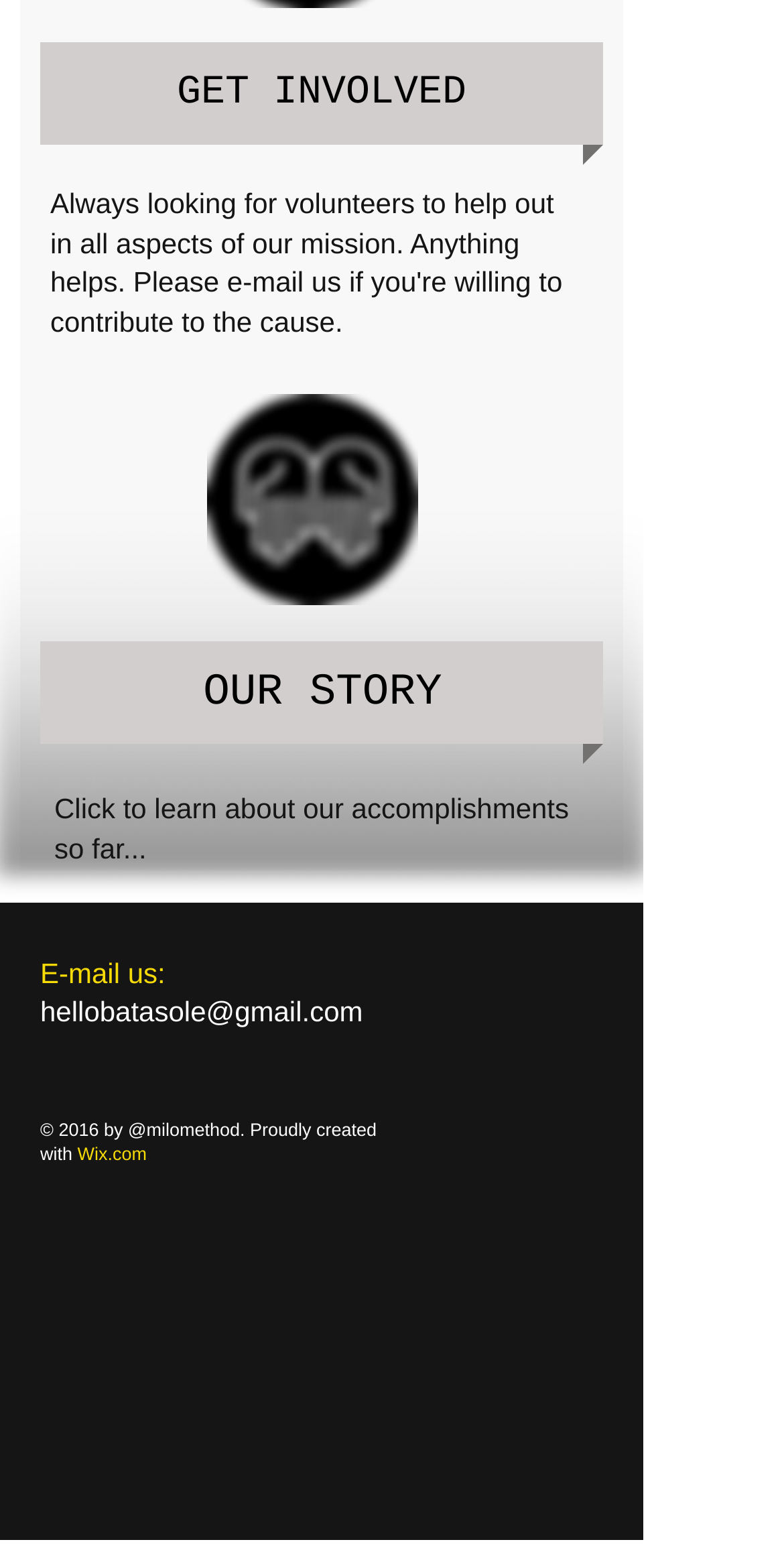Please provide a brief answer to the question using only one word or phrase: 
What is the email address to contact?

hellobatasole@gmail.com